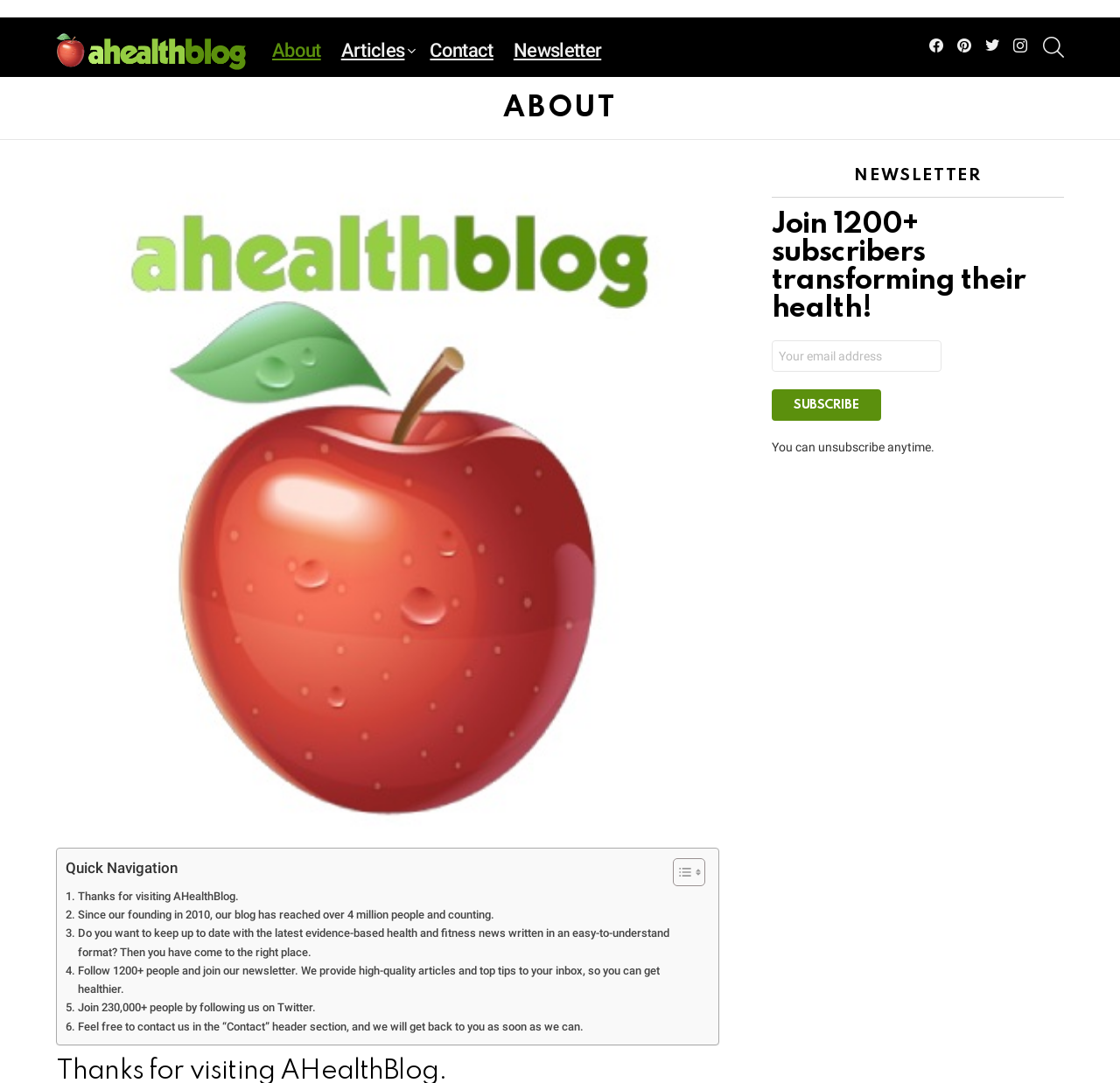Using the information in the image, give a detailed answer to the following question: What is the purpose of the newsletter?

The purpose of the newsletter can be inferred from the text on the webpage, which states 'We provide high-quality articles and top tips to your inbox, so you can get healthier.' This suggests that the newsletter is intended to provide useful information to subscribers.